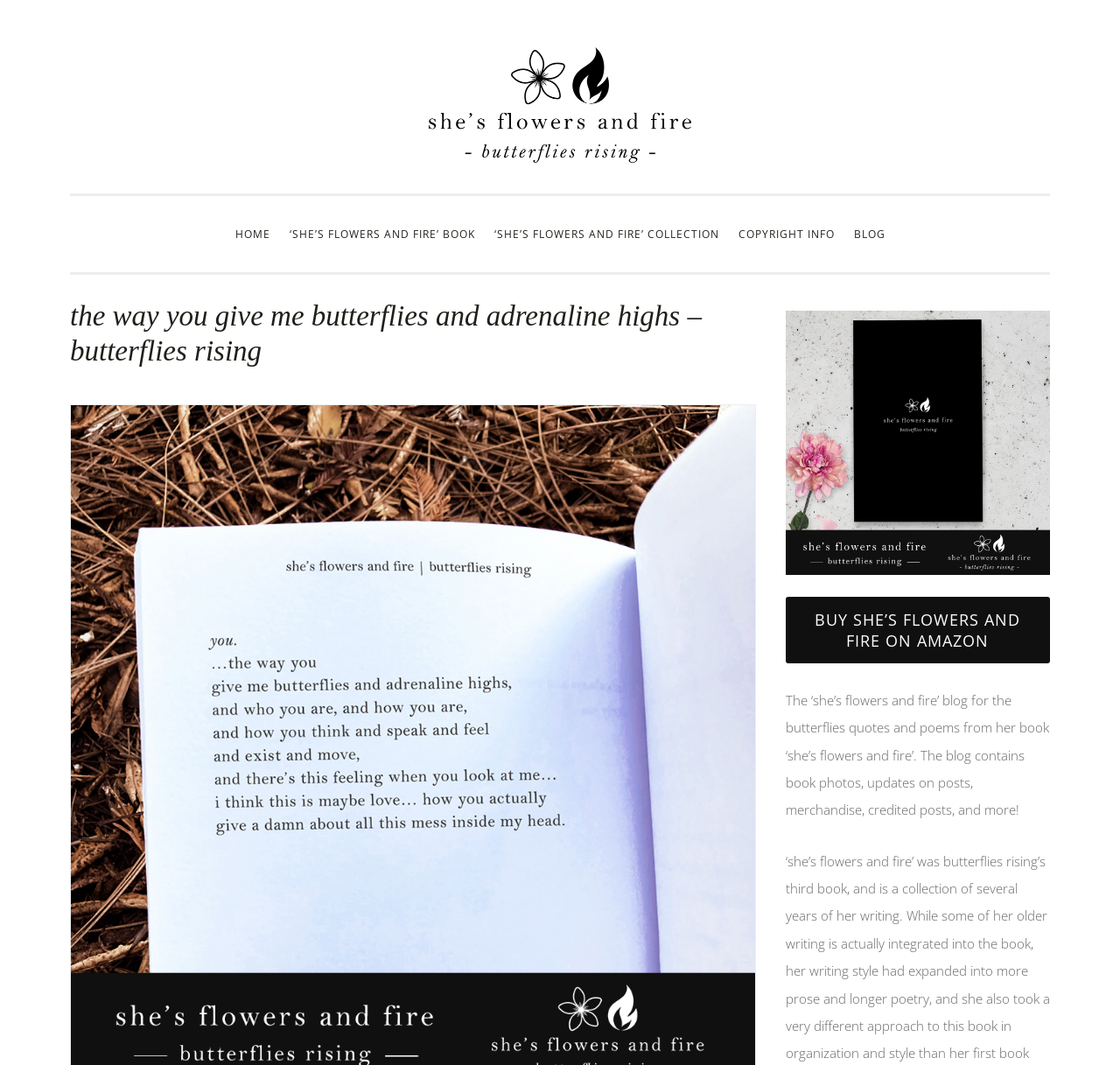How many main navigation links are there?
Please provide a single word or phrase as your answer based on the screenshot.

5